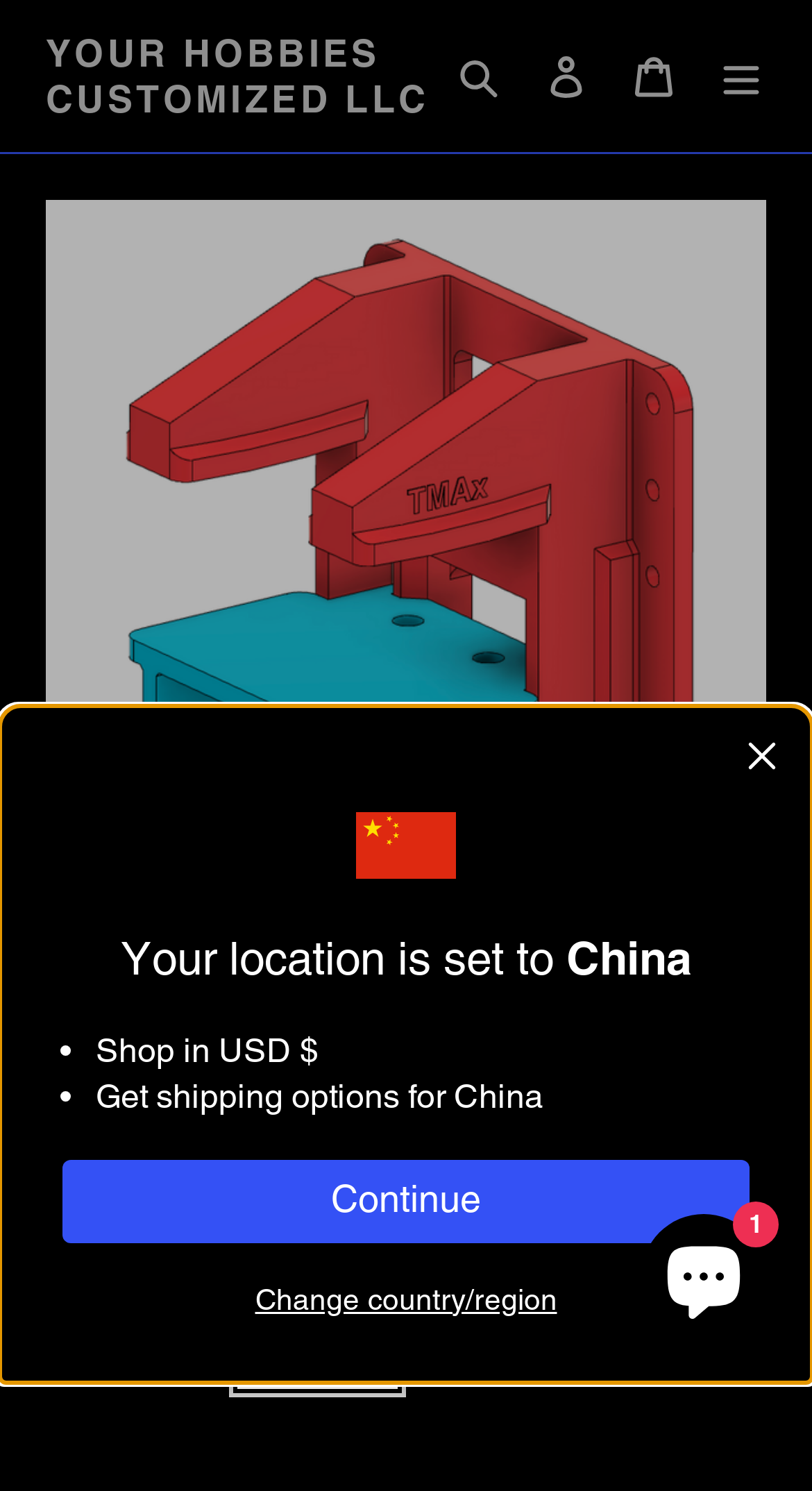Respond to the question below with a single word or phrase:
What is the purpose of the 'Dismiss' button?

To dismiss the location notification